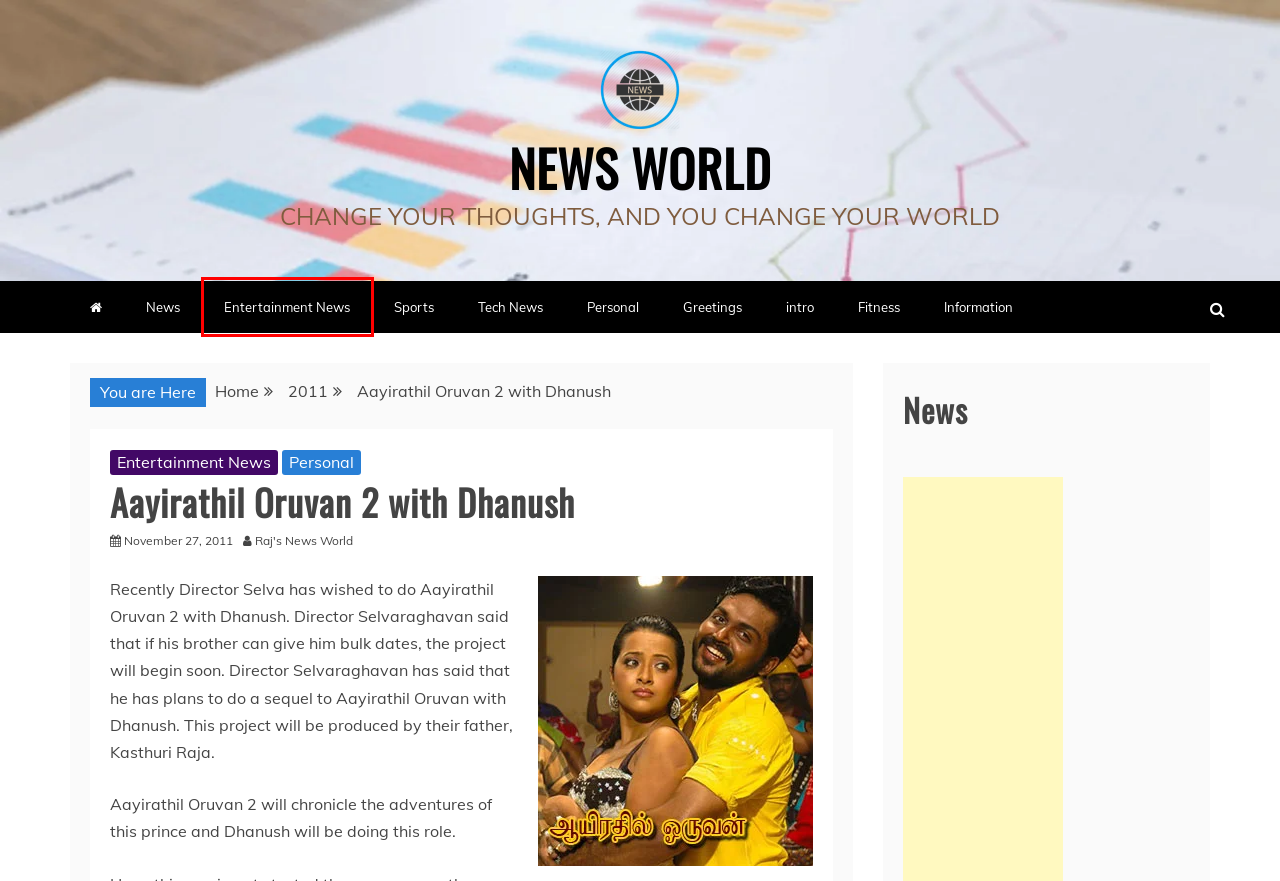You are given a webpage screenshot where a red bounding box highlights an element. Determine the most fitting webpage description for the new page that loads after clicking the element within the red bounding box. Here are the candidates:
A. Entertainment News – News World
B. News – News World
C. Raj’s News World – News World
D. intro – News World
E. Personal – News World
F. 2011 – News World
G. Greetings – News World
H. News World – Change your thoughts, and you change your world

A